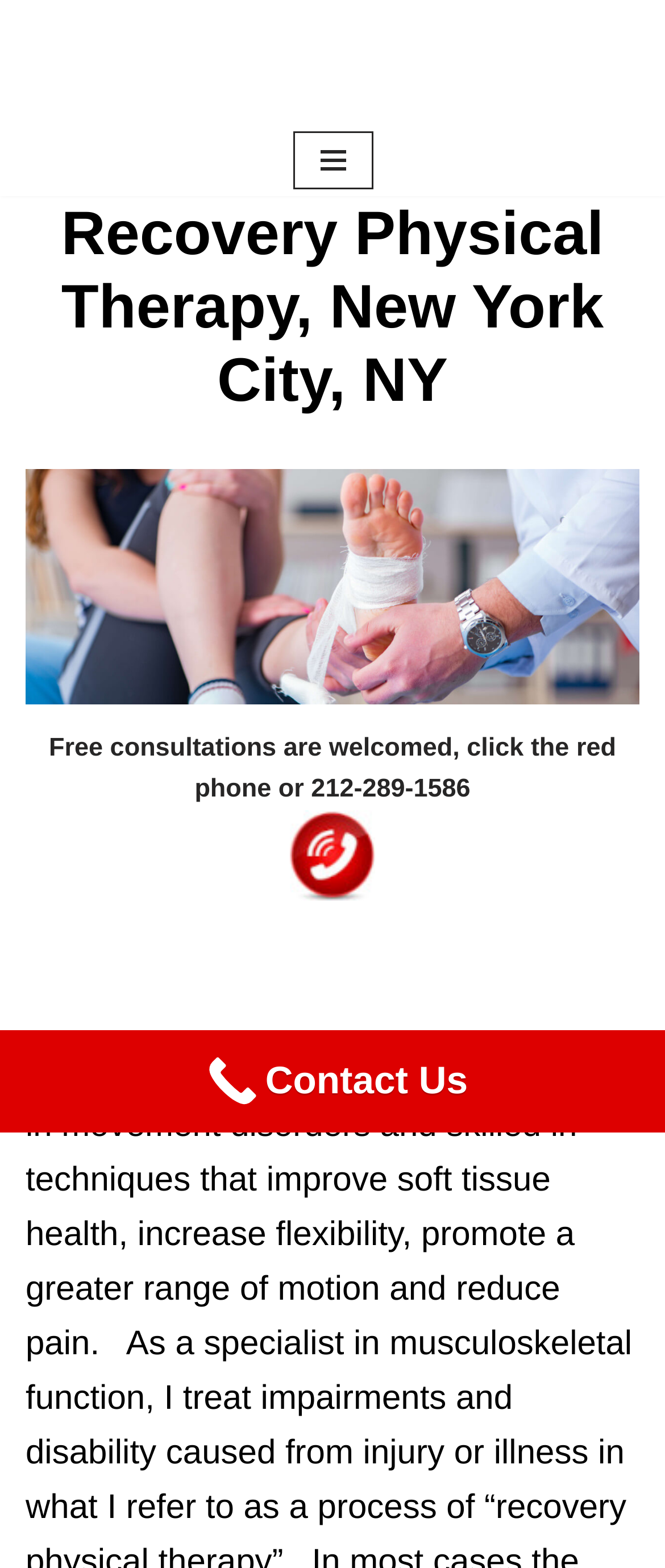Describe all visible elements and their arrangement on the webpage.

The webpage is about Recovery Physical Therapy, a physical therapy service based in New York City, NY. At the top-left corner, there is a "Skip to content" link. Next to it, on the top-right corner, there is a link to "Palmer Concierge Physical Therapy Treatment at Your Home or Office" and a "Navigation Menu" button.

Below the top navigation bar, the main content area begins with a heading that repeats the service name, "Recovery Physical Therapy, New York City, NY". Below the heading, there is a figure, likely a logo or an image related to the service. 

Underneath the figure, there is a paragraph of text that invites visitors to schedule free consultations, providing a phone number and a red phone icon that serves as a link. To the right of this text, there is a small image, possibly an icon or a graphic element.

At the bottom of the page, there is a "Contact Us" link, spanning the entire width of the page.